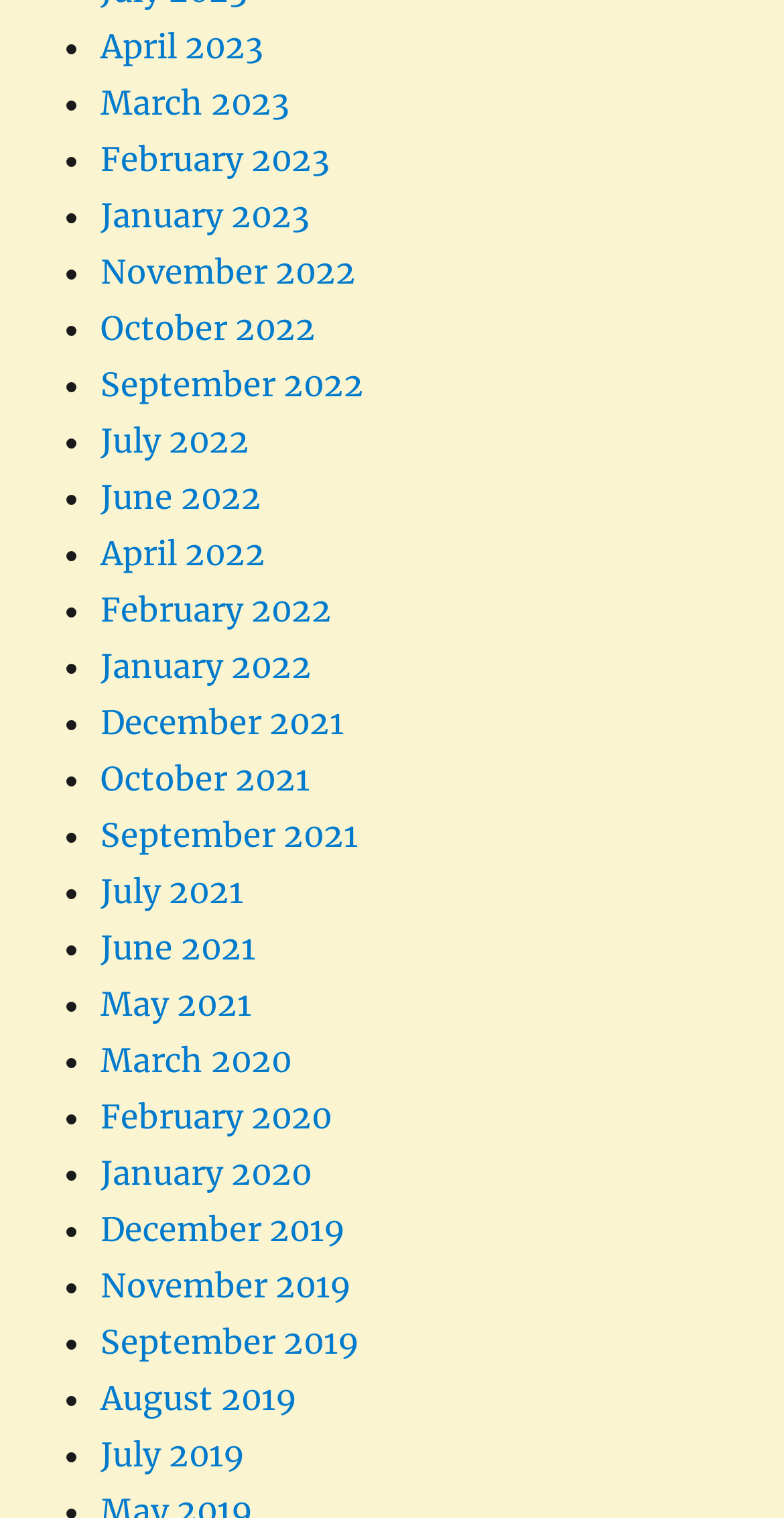For the following element description, predict the bounding box coordinates in the format (top-left x, top-left y, bottom-right x, bottom-right y). All values should be floating point numbers between 0 and 1. Description: August 2019

[0.128, 0.908, 0.379, 0.934]